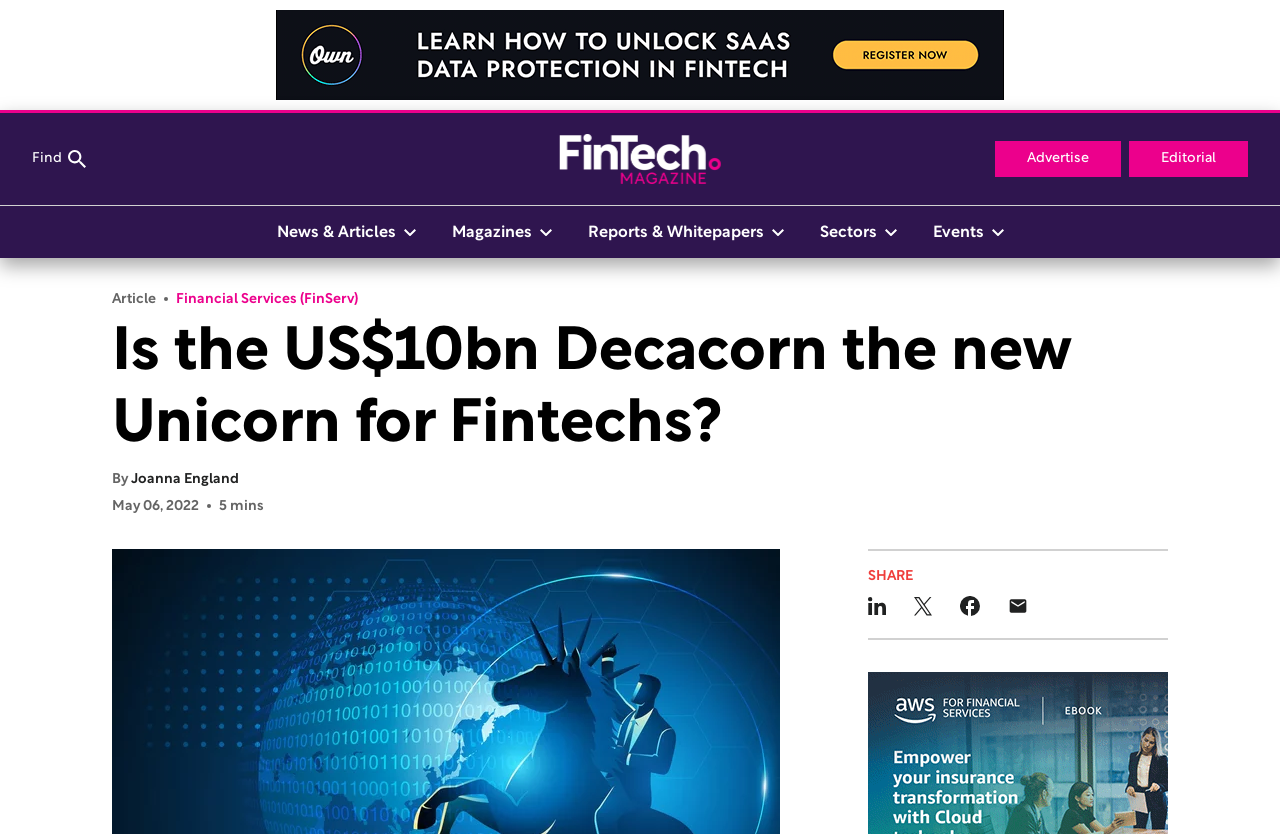Can you find the bounding box coordinates for the element that needs to be clicked to execute this instruction: "Read the article"? The coordinates should be given as four float numbers between 0 and 1, i.e., [left, top, right, bottom].

[0.088, 0.381, 0.912, 0.553]